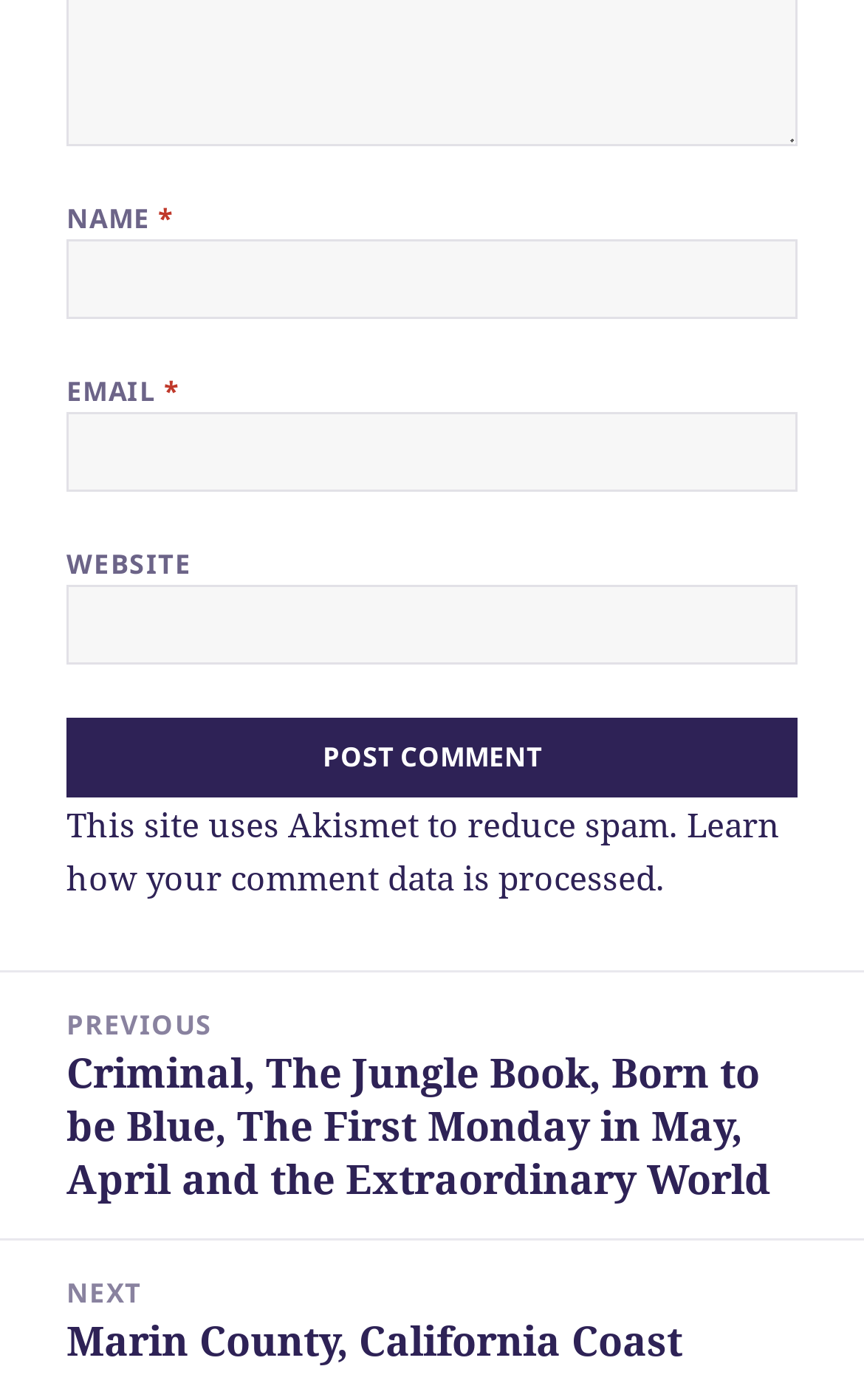What is the purpose of the 'NAME' field?
Using the picture, provide a one-word or short phrase answer.

Enter name